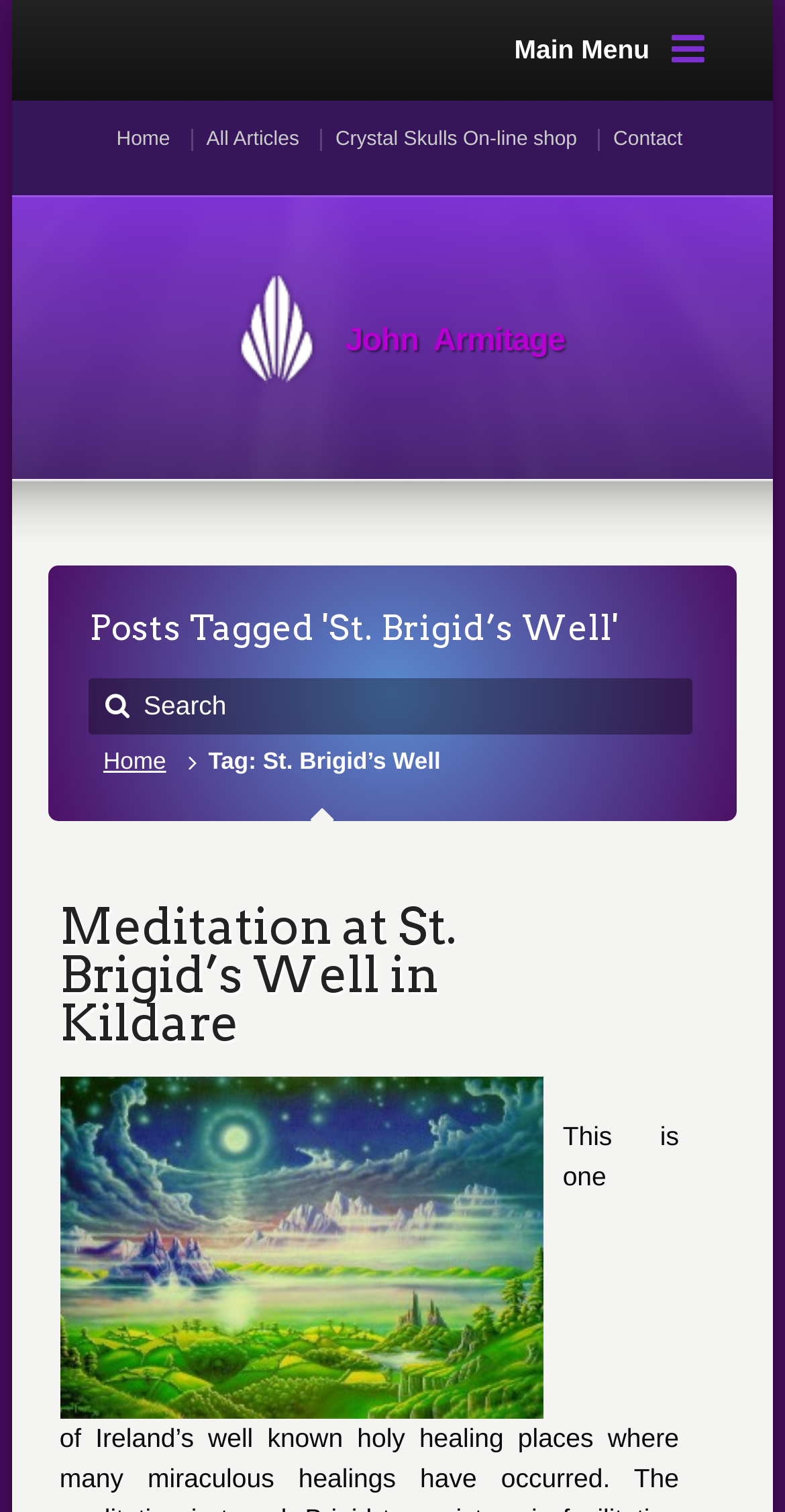Provide the bounding box coordinates of the HTML element described as: "Contact". The bounding box coordinates should be four float numbers between 0 and 1, i.e., [left, top, right, bottom].

[0.781, 0.085, 0.87, 0.1]